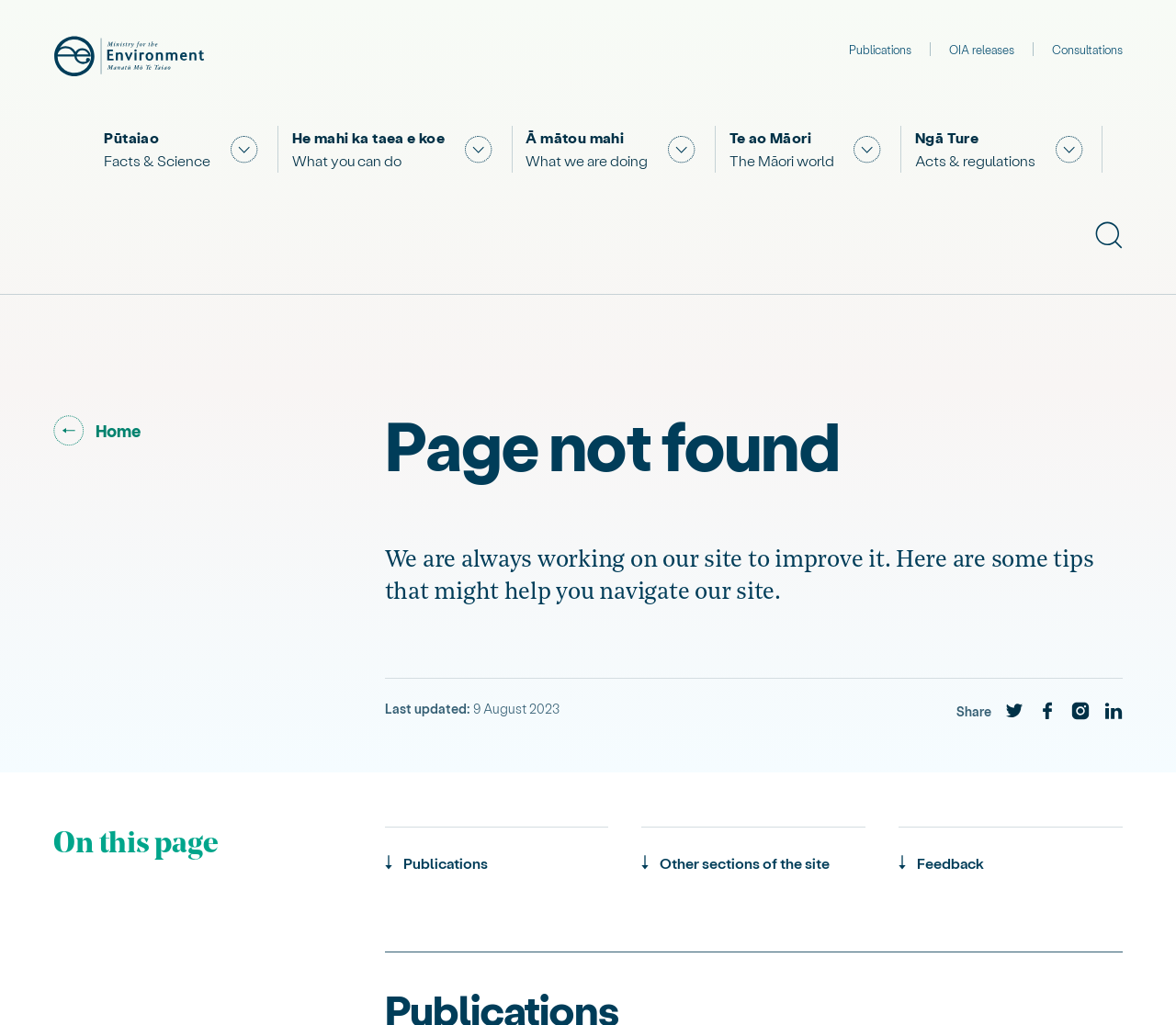When was the page last updated?
Analyze the screenshot and provide a detailed answer to the question.

The last updated date can be found in the middle section of the webpage, where it is written as 'Last updated: 9 August 2023'.